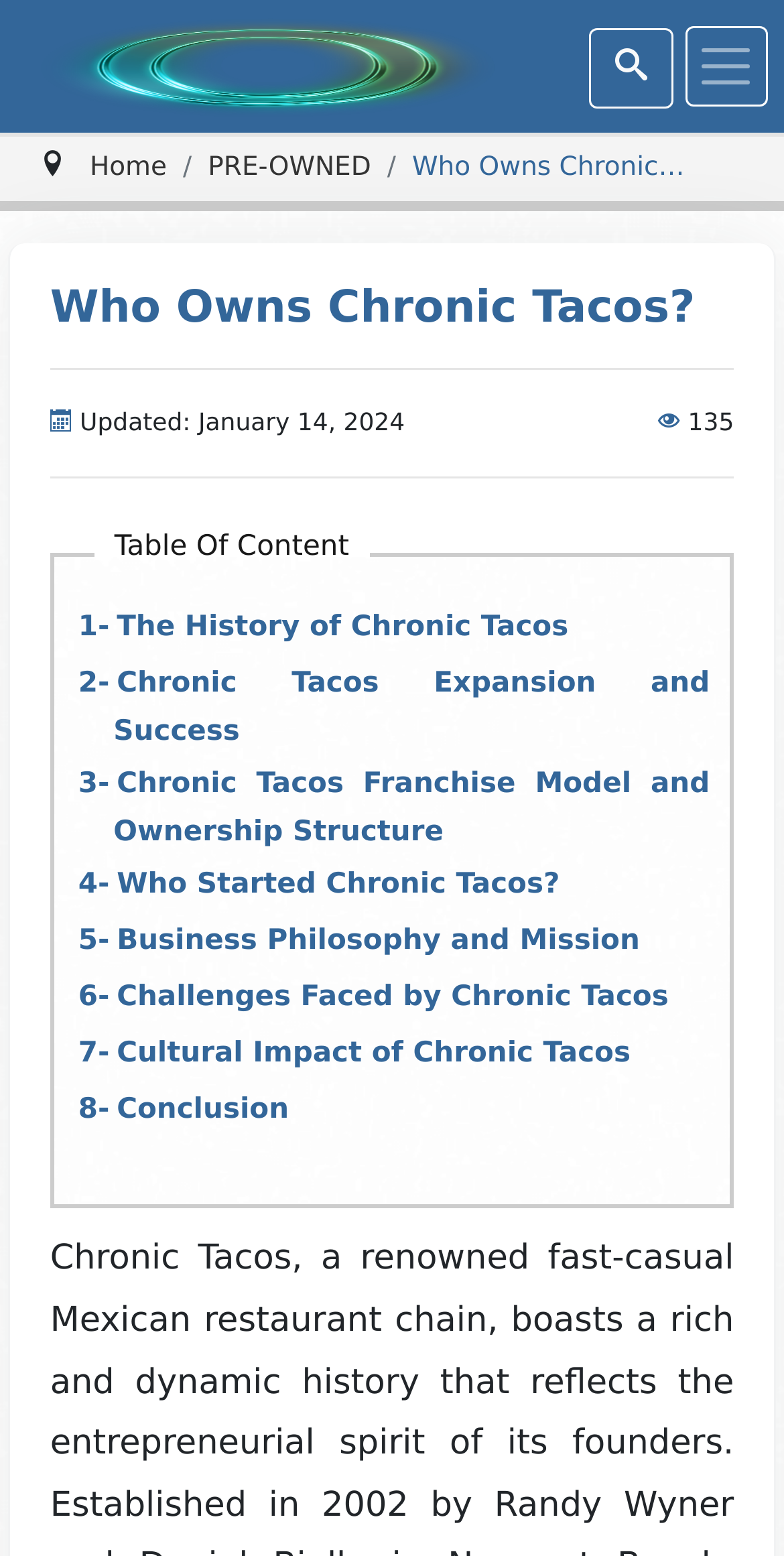From the element description: "PRE-OWNED", extract the bounding box coordinates of the UI element. The coordinates should be expressed as four float numbers between 0 and 1, in the order [left, top, right, bottom].

[0.265, 0.098, 0.473, 0.118]